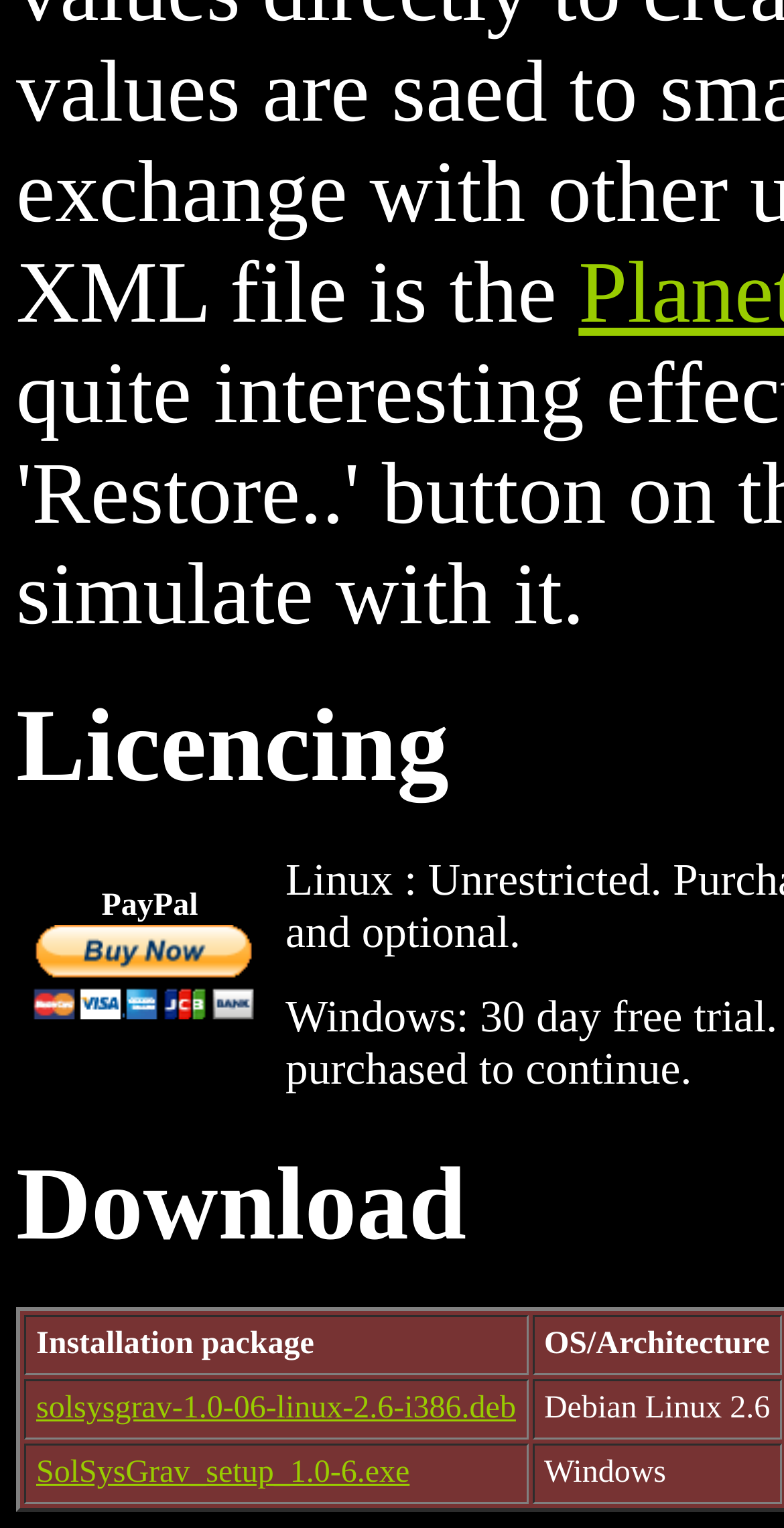Provide the bounding box coordinates of the UI element that matches the description: "SolSysGrav_setup_1.0-6.exe".

[0.046, 0.953, 0.522, 0.975]